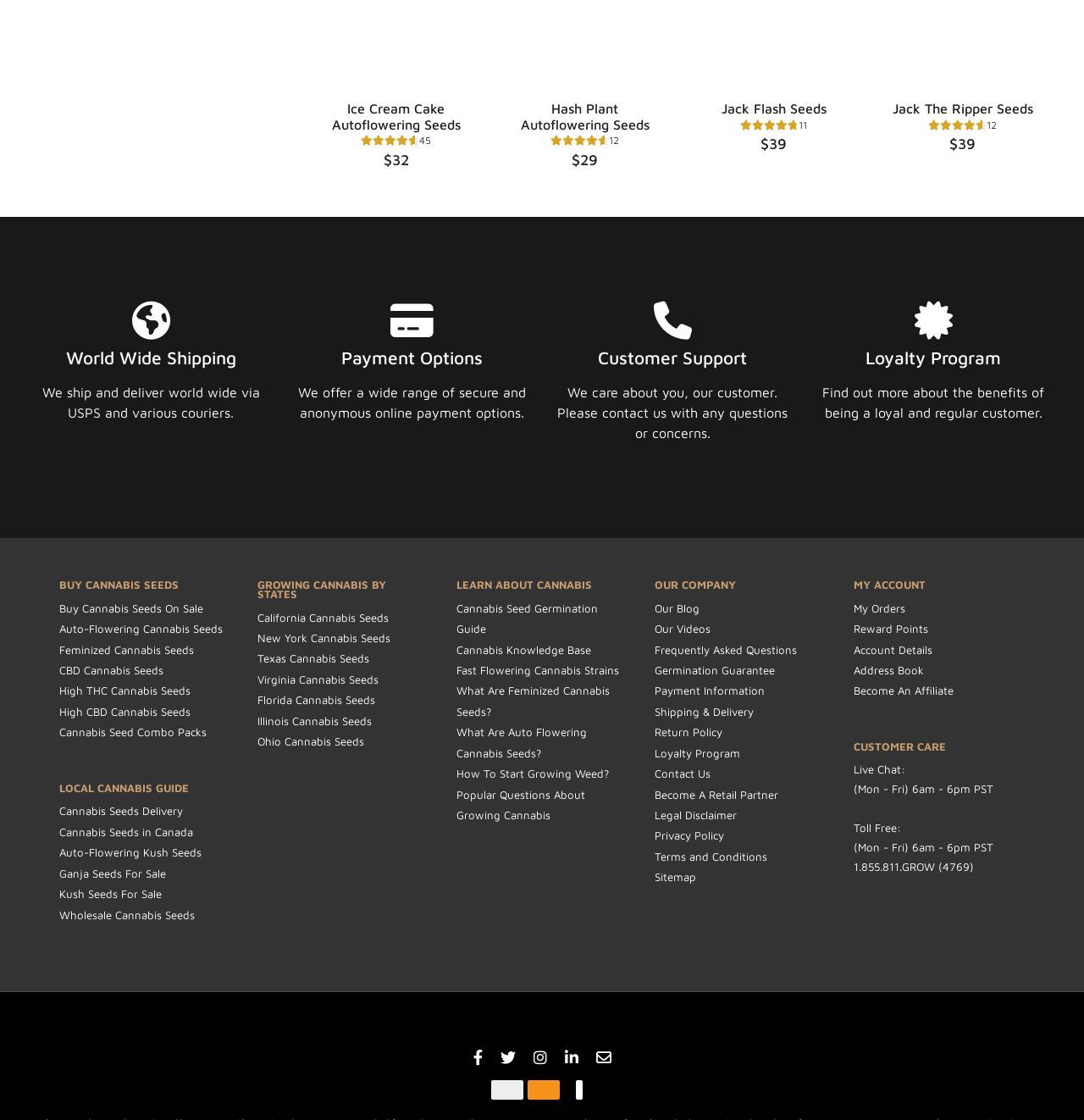For the given element description Ice Cream Cake Autoflowering Seeds, determine the bounding box coordinates of the UI element. The coordinates should follow the format (top-left x, top-left y, bottom-right x, bottom-right y) and be within the range of 0 to 1.

[0.292, 0.09, 0.438, 0.118]